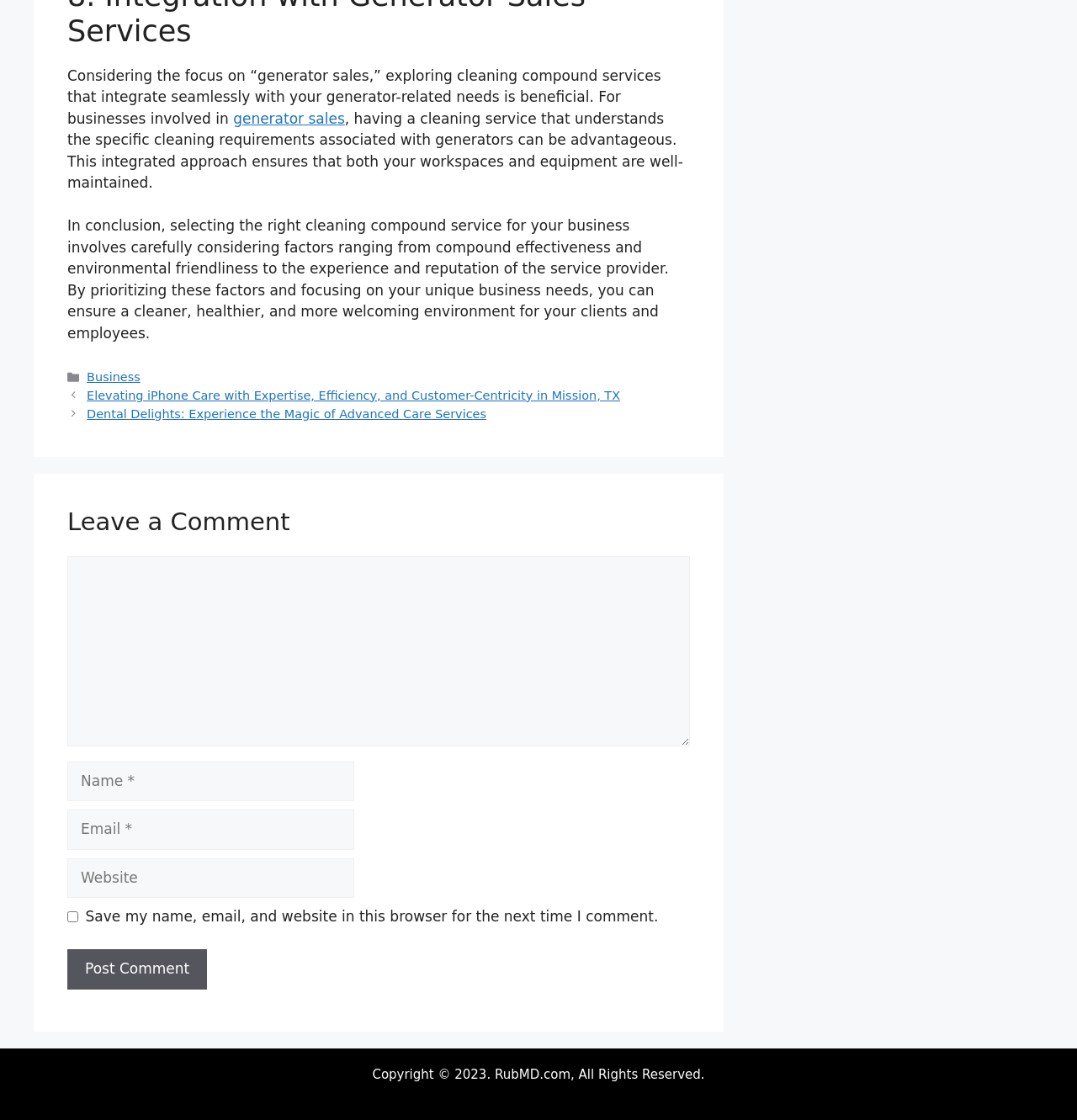Find the bounding box coordinates of the clickable element required to execute the following instruction: "Click the 'generator sales' link". Provide the coordinates as four float numbers between 0 and 1, i.e., [left, top, right, bottom].

[0.217, 0.098, 0.32, 0.113]